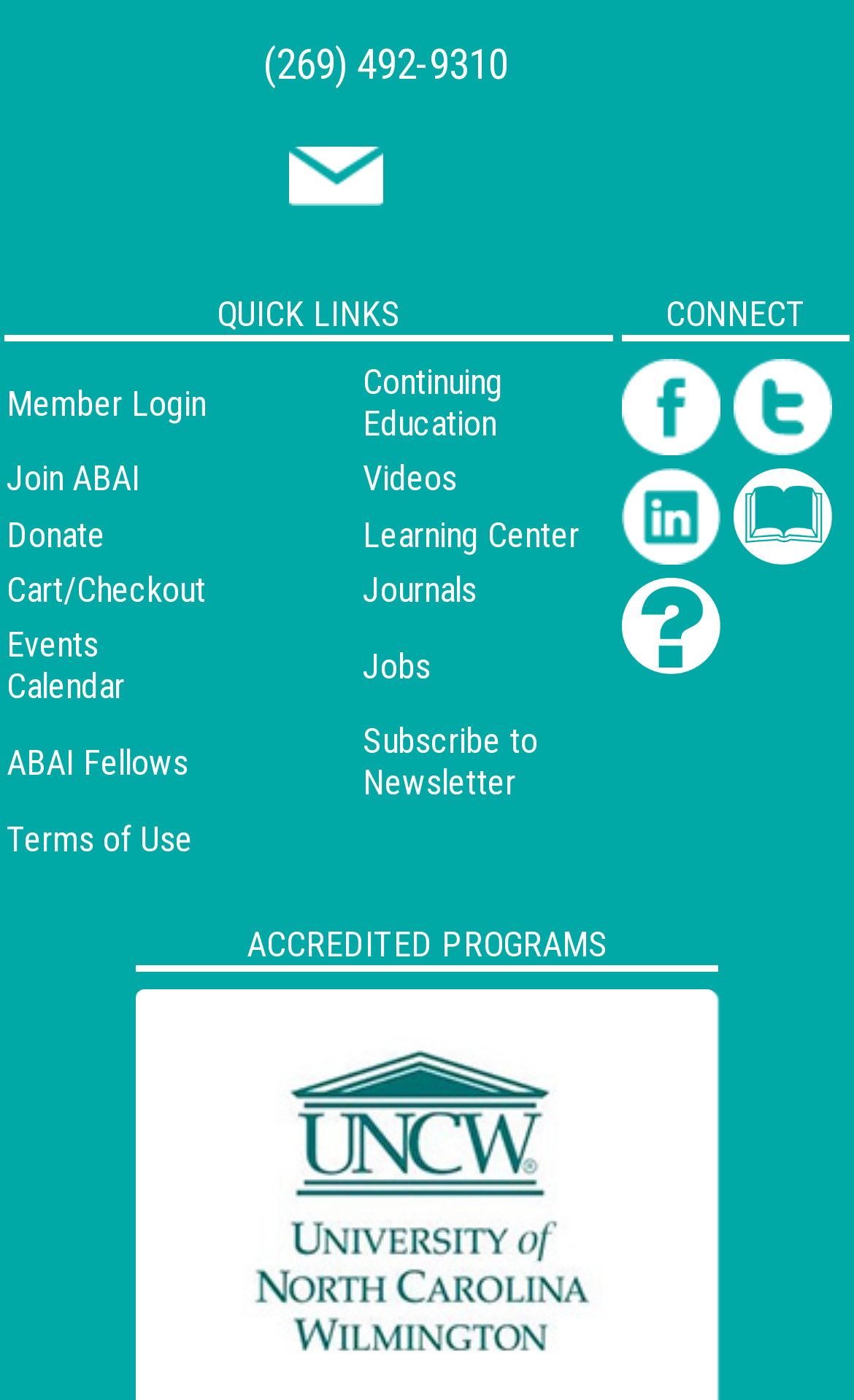Please determine the bounding box coordinates of the clickable area required to carry out the following instruction: "Donate". The coordinates must be four float numbers between 0 and 1, represented as [left, top, right, bottom].

[0.008, 0.367, 0.123, 0.396]